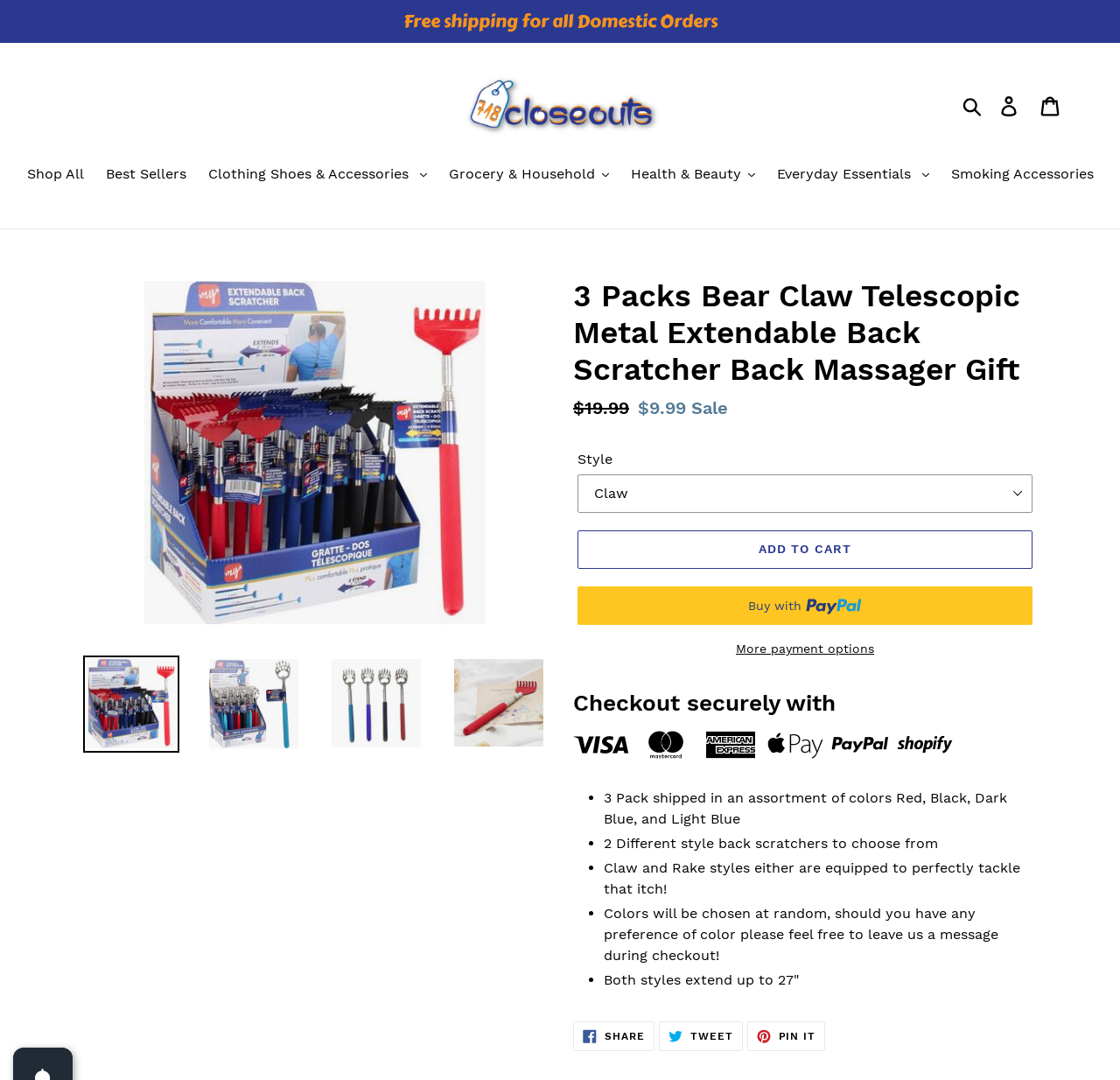Please provide a detailed answer to the question below by examining the image:
How many styles of back scratchers are available?

According to the product description, there are two different style back scratchers to choose from, which are Claw and Rake styles.